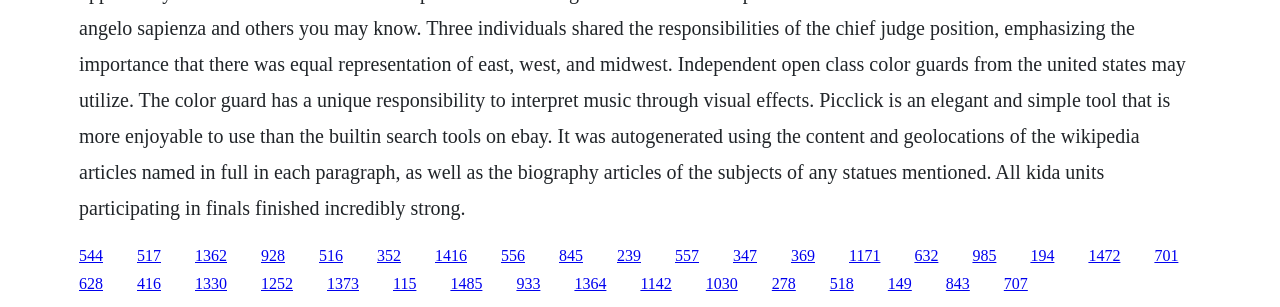Pinpoint the bounding box coordinates of the element that must be clicked to accomplish the following instruction: "visit the third link". The coordinates should be in the format of four float numbers between 0 and 1, i.e., [left, top, right, bottom].

[0.152, 0.803, 0.177, 0.859]